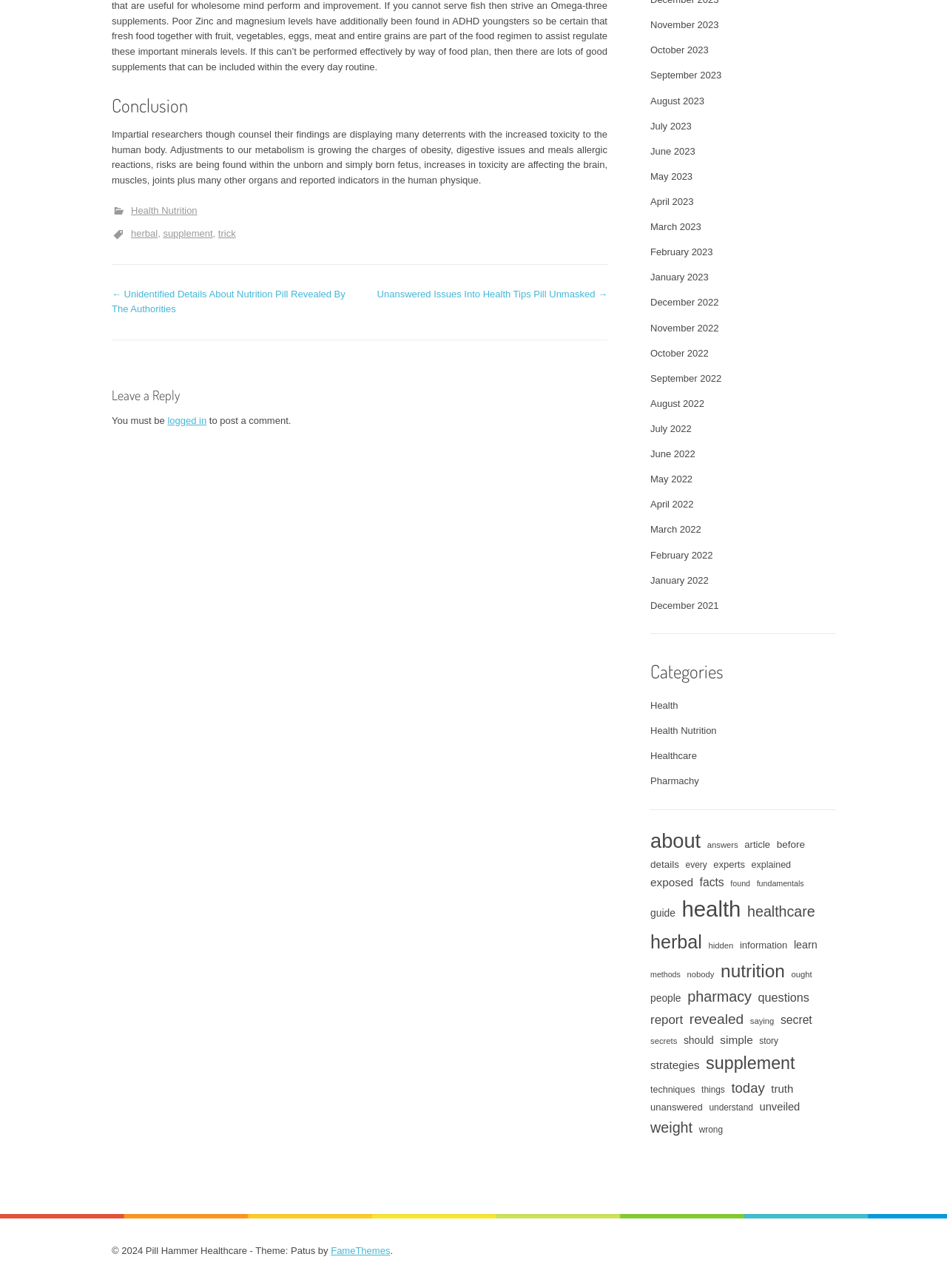Determine the bounding box coordinates of the element that should be clicked to execute the following command: "Learn about 'supplement'".

[0.745, 0.815, 0.839, 0.836]